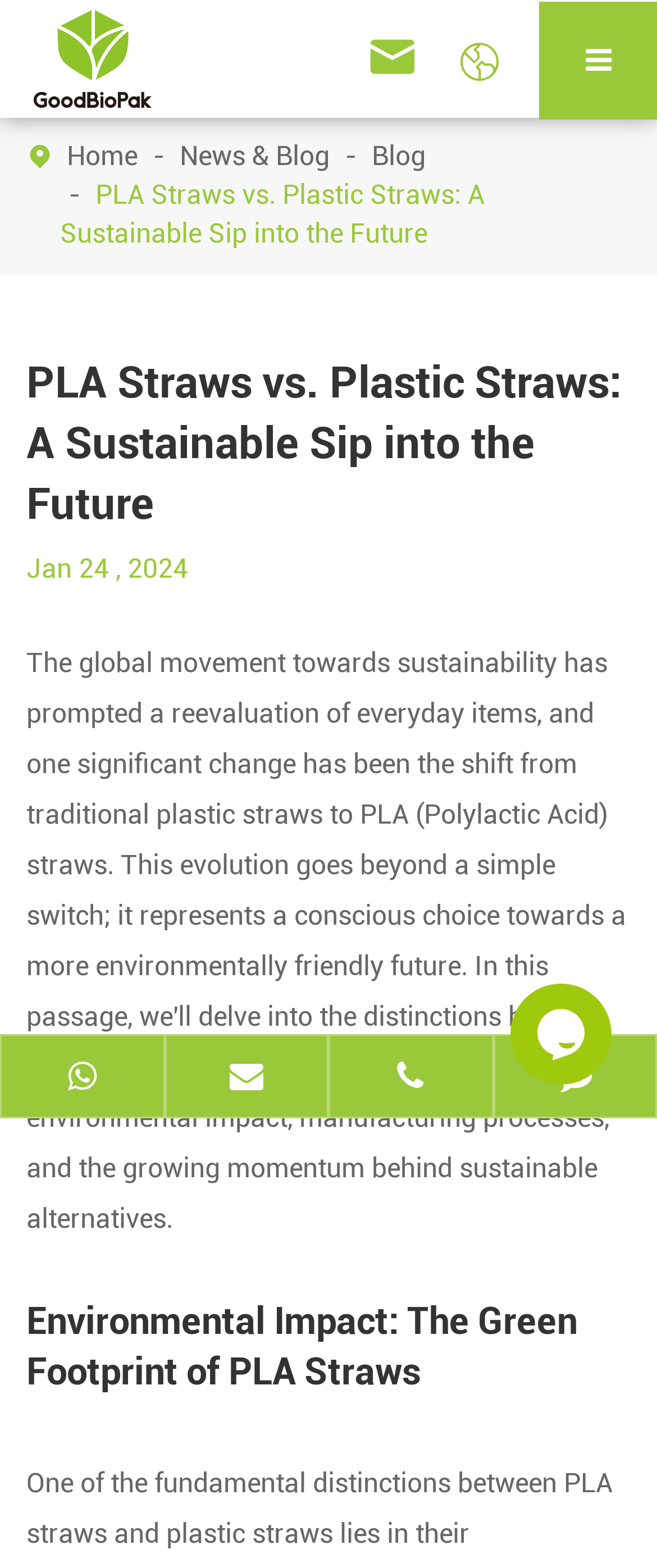Specify the bounding box coordinates of the area to click in order to follow the given instruction: "send feedback."

[0.753, 0.665, 0.997, 0.712]